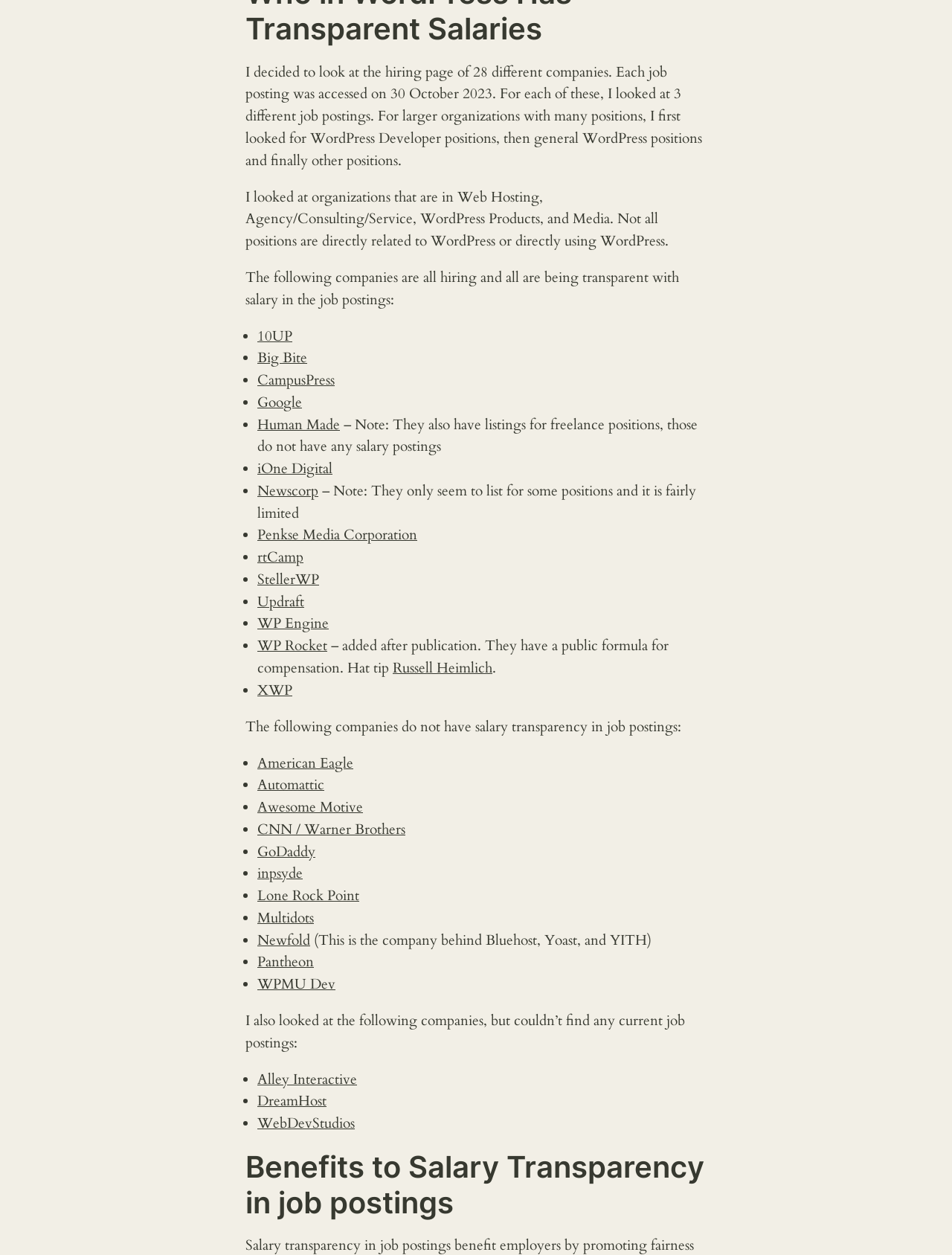Please locate the bounding box coordinates of the element that needs to be clicked to achieve the following instruction: "Visit Human Made". The coordinates should be four float numbers between 0 and 1, i.e., [left, top, right, bottom].

[0.27, 0.331, 0.357, 0.346]